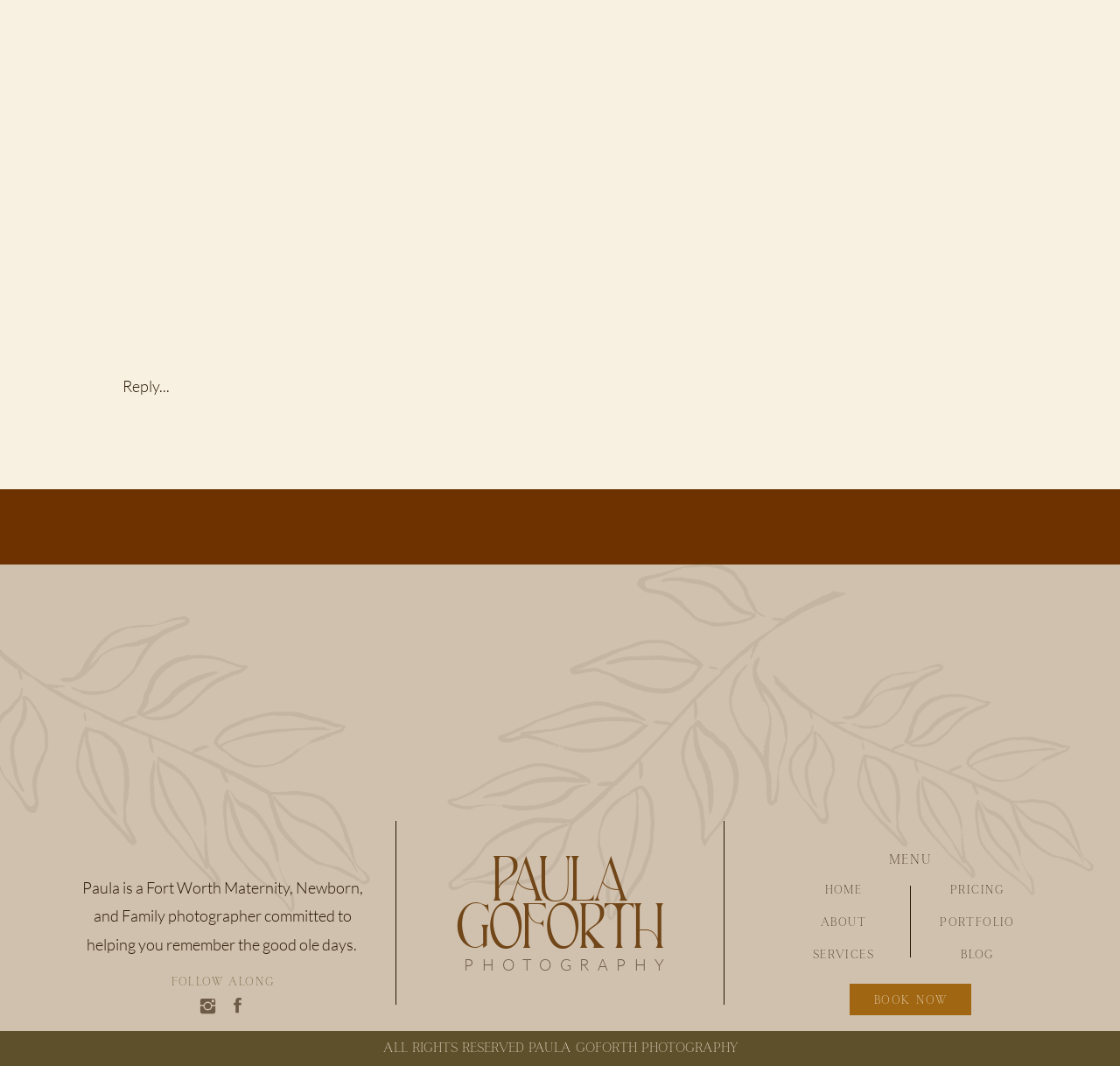Show the bounding box coordinates for the HTML element as described: "blog".

[0.818, 0.886, 0.927, 0.904]